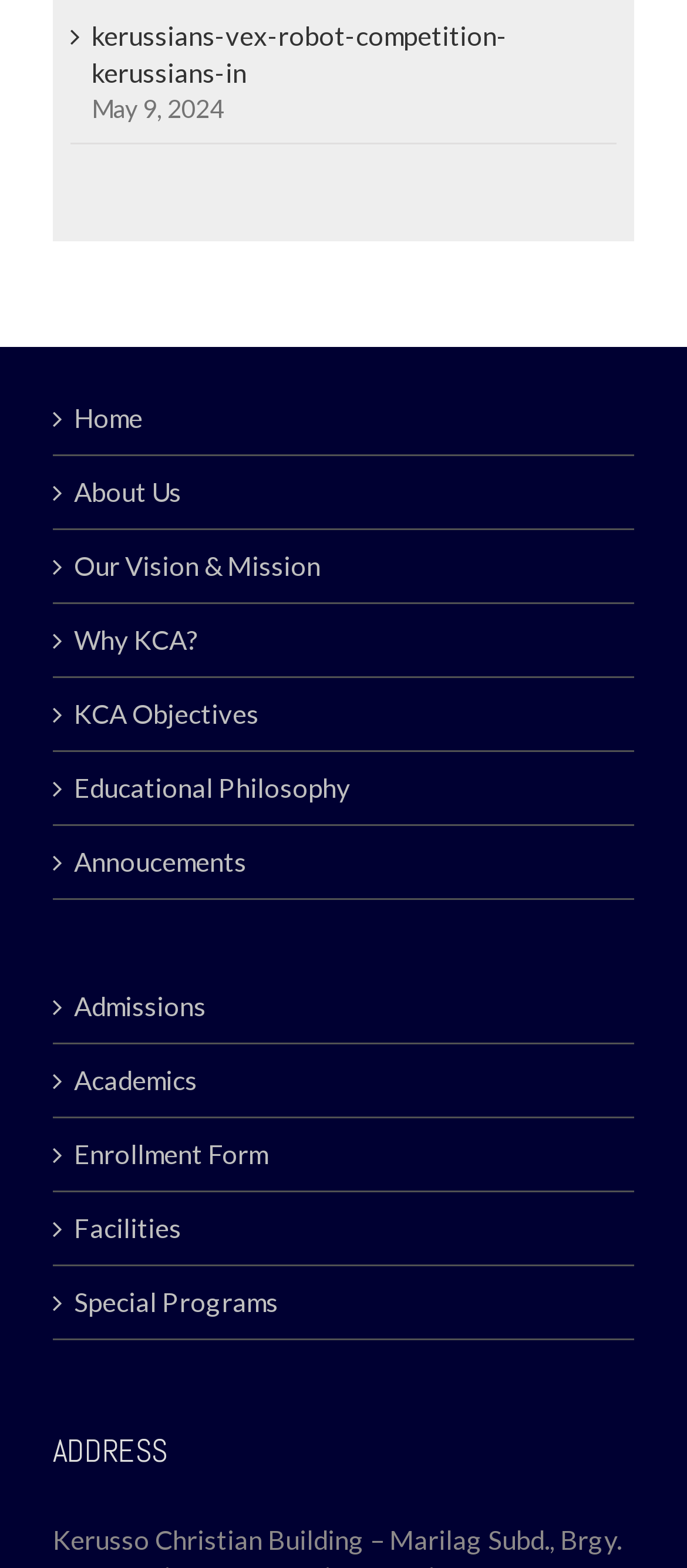Please find the bounding box coordinates of the element that you should click to achieve the following instruction: "explore educational philosophy". The coordinates should be presented as four float numbers between 0 and 1: [left, top, right, bottom].

[0.108, 0.491, 0.897, 0.515]